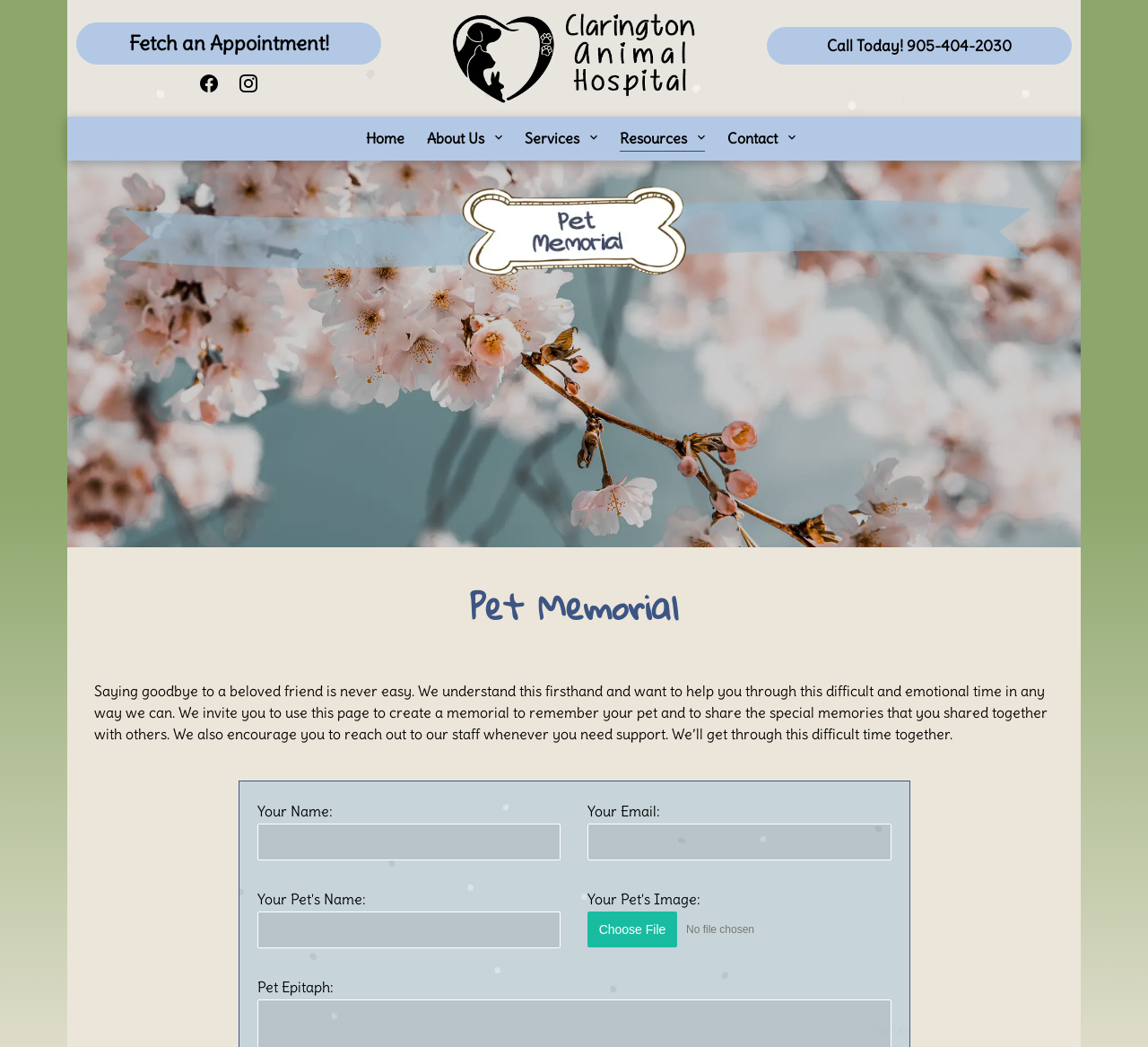Utilize the details in the image to thoroughly answer the following question: What is the tone of the webpage?

The tone of the webpage appears to be sympathetic and understanding, as evident from the text 'Saying goodbye to a beloved friend is never easy. We understand this firsthand and want to help you through this difficult and emotional time in any way we can.' This tone is likely intended to comfort users who are grieving the loss of their pets.